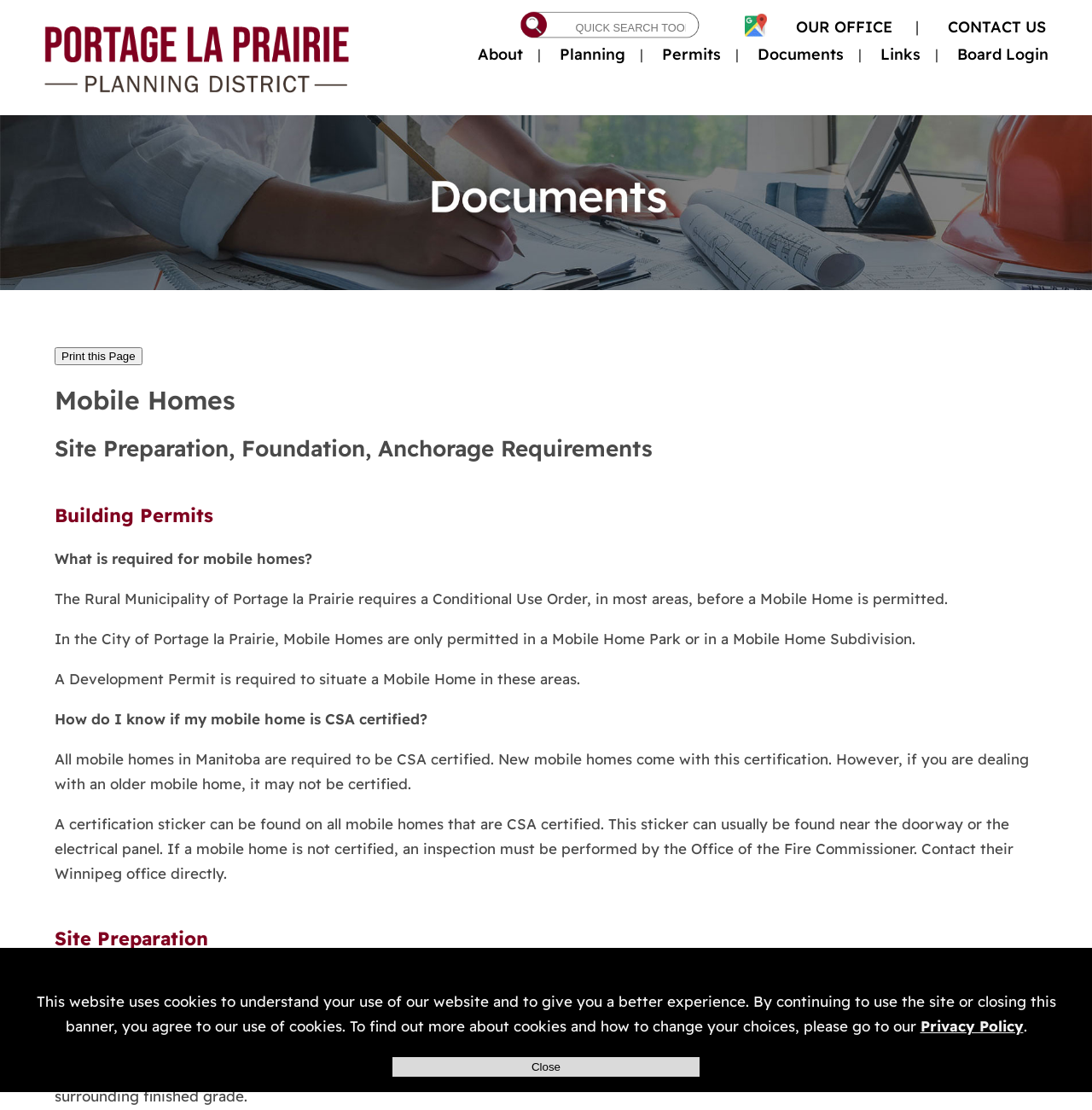Determine the coordinates of the bounding box for the clickable area needed to execute this instruction: "Click the 'About' link".

[0.437, 0.04, 0.479, 0.057]